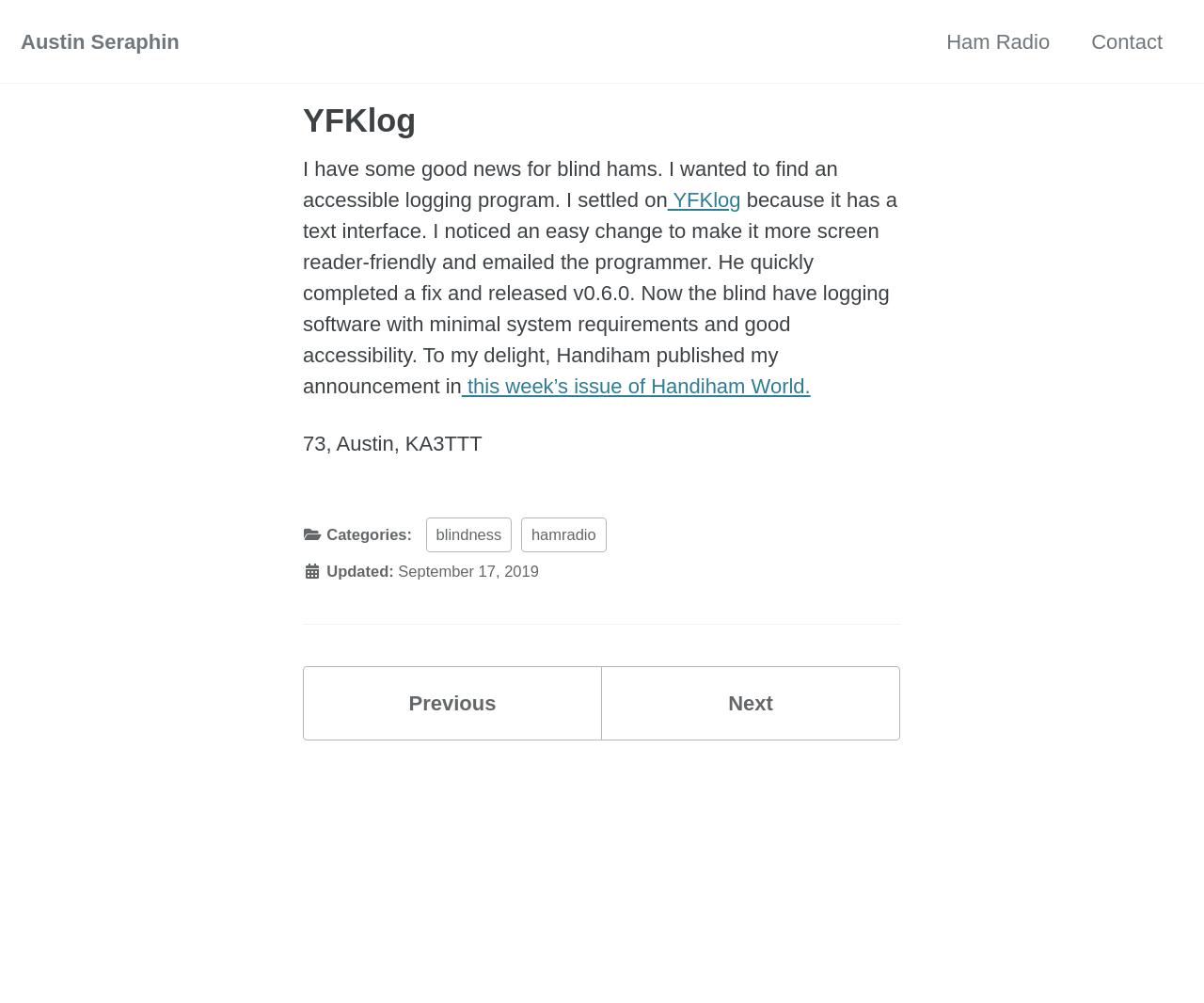Refer to the image and provide an in-depth answer to the question: 
What is the category of the article?

The footer of the article mentions 'Categories: blindness, hamradio' which indicates the categories of the article.